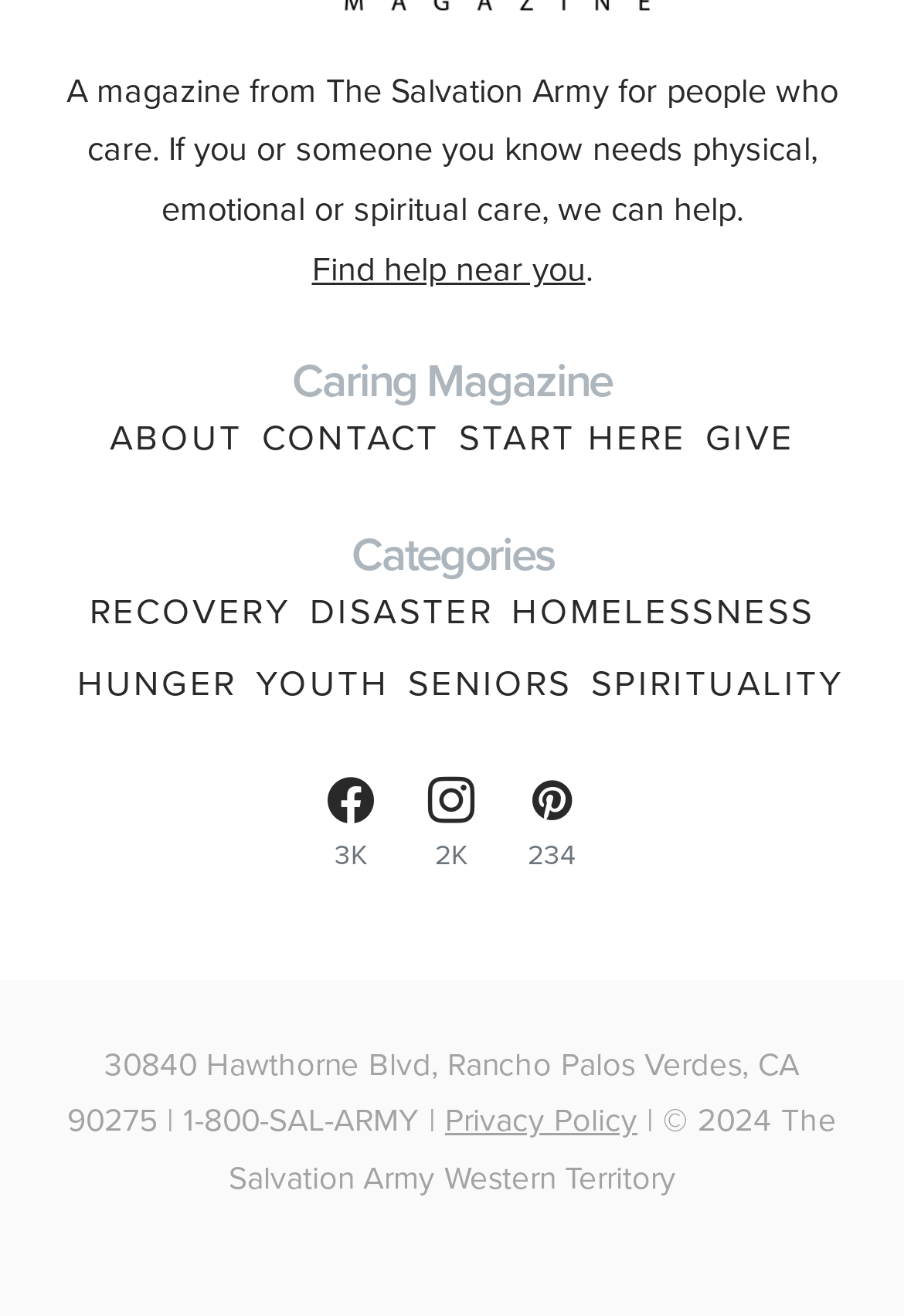Can you find the bounding box coordinates for the element to click on to achieve the instruction: "Read about emergency alerts"?

None